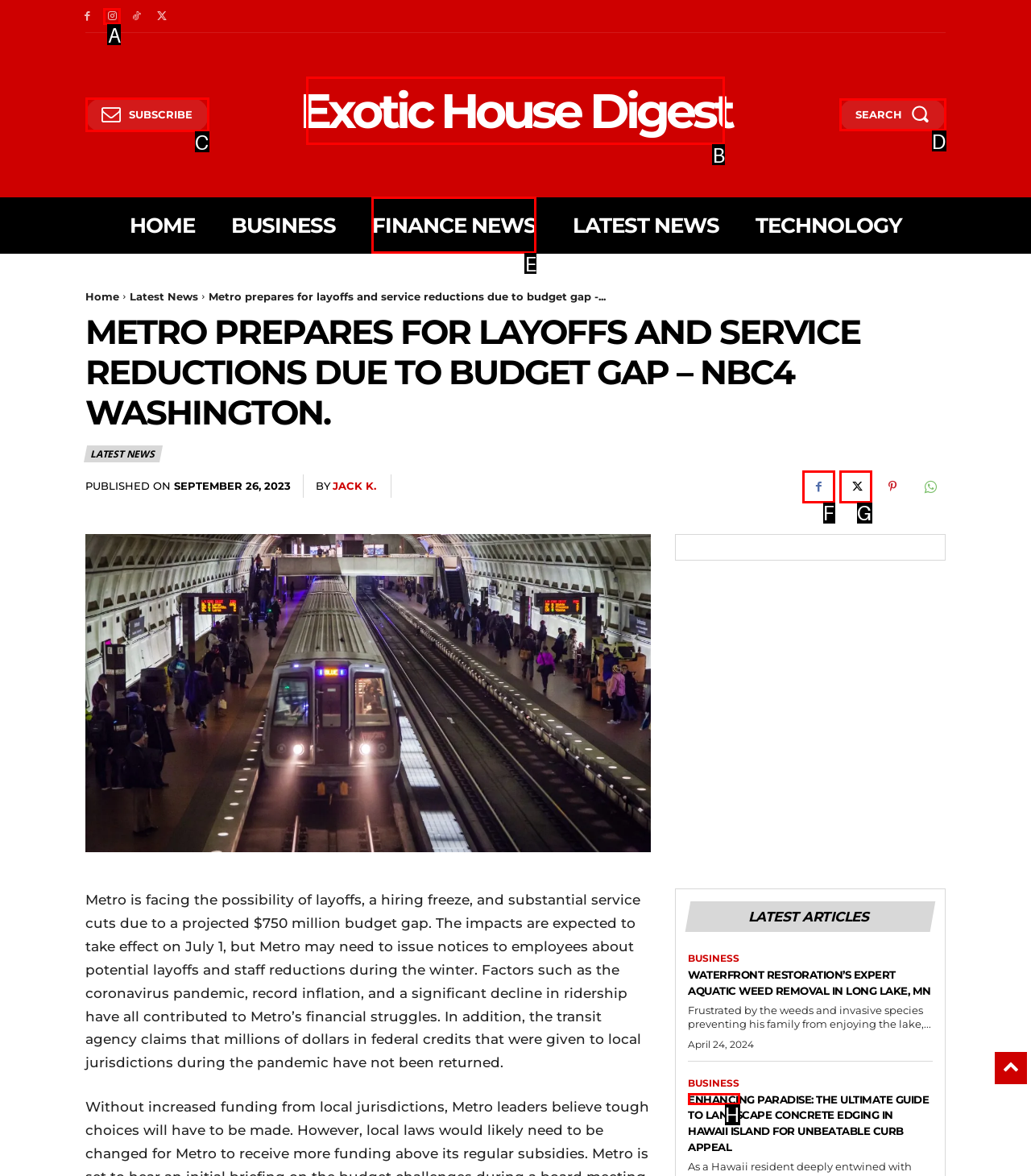Match the description: name="field10[]" placeholder="Quantity of pallets/ collies." to one of the options shown. Reply with the letter of the best match.

None